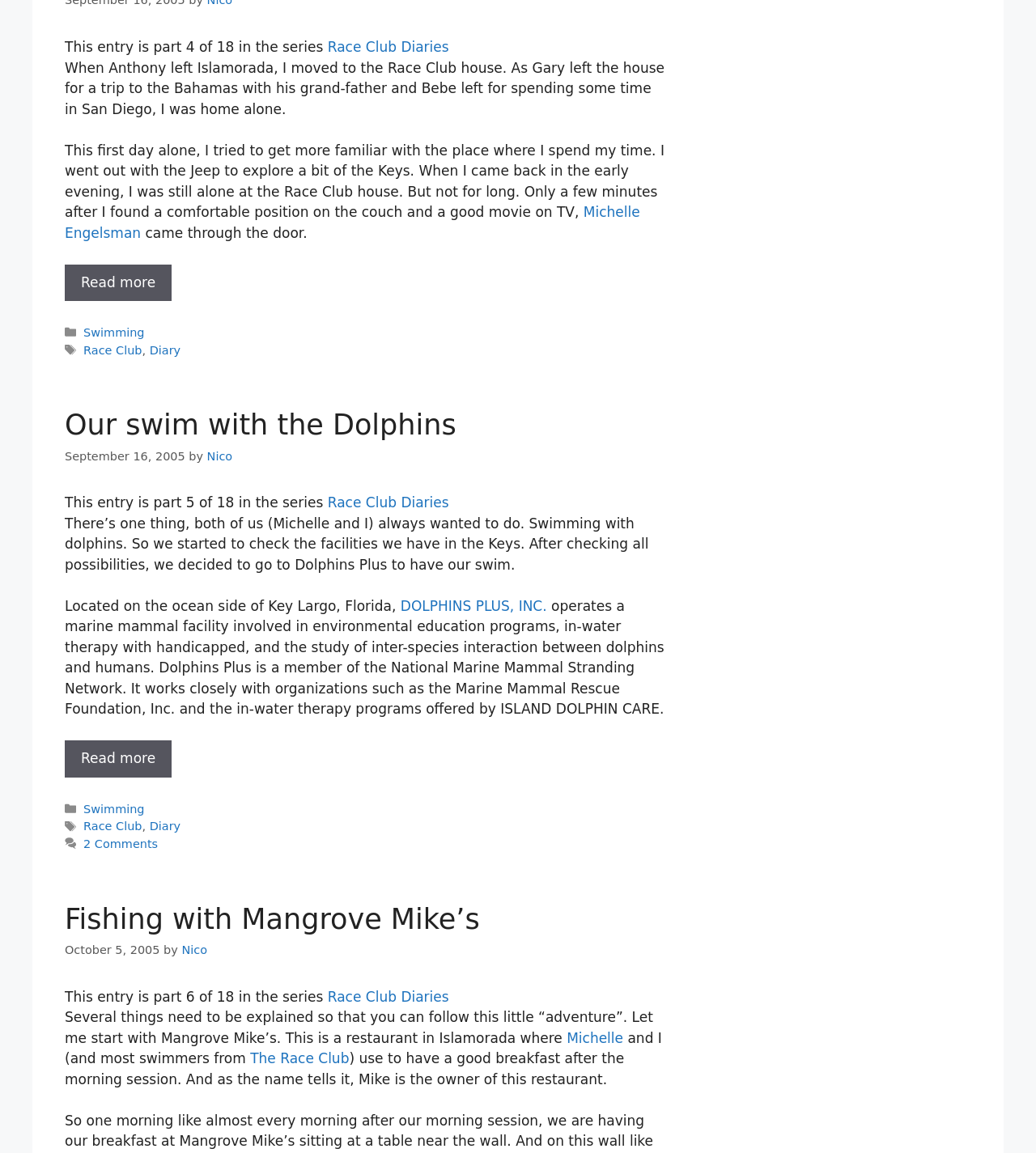Provide the bounding box coordinates of the HTML element this sentence describes: "Our swim with the Dolphins".

[0.062, 0.355, 0.44, 0.383]